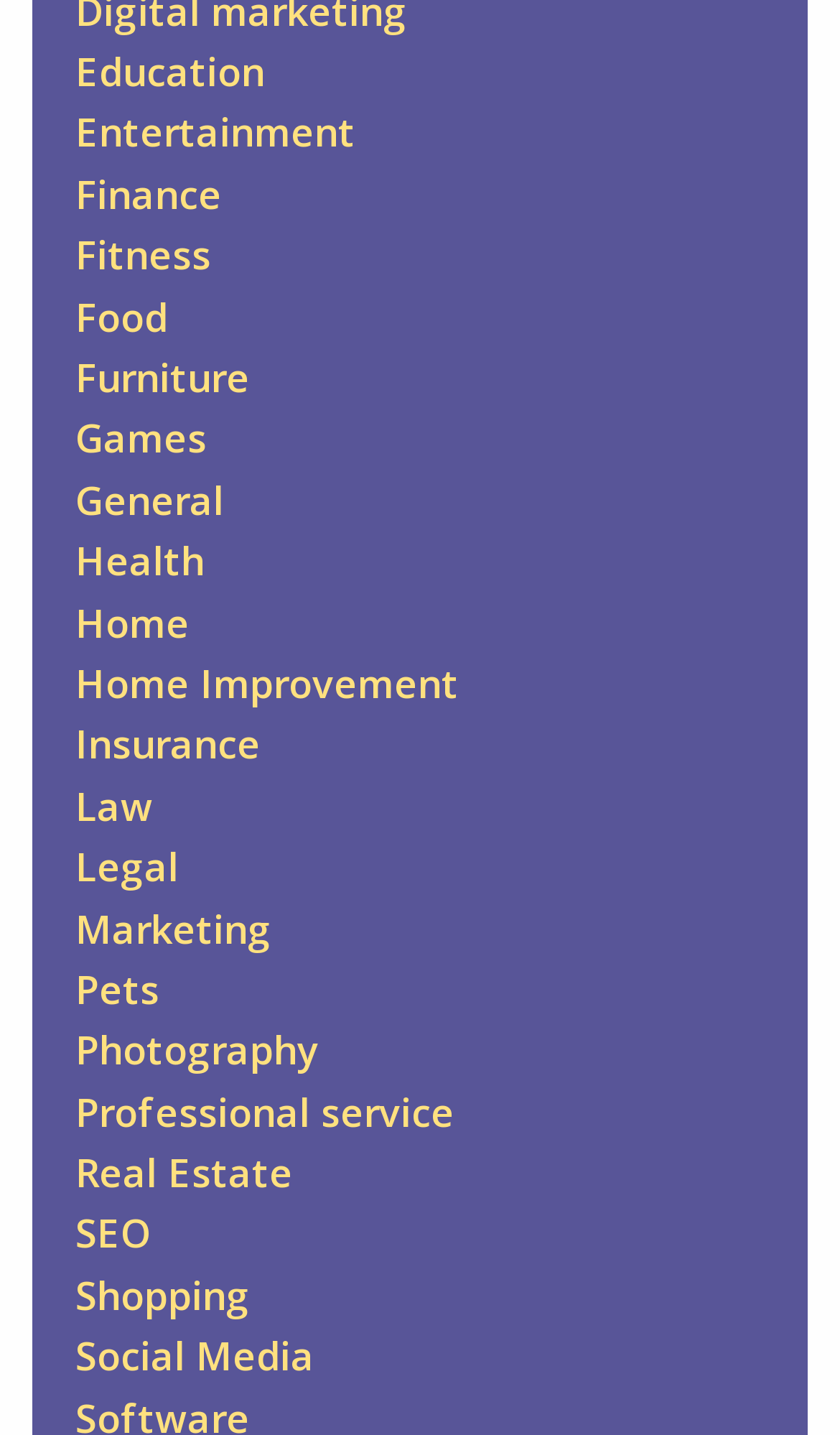Identify the bounding box coordinates of the HTML element based on this description: "Marketing".

[0.09, 0.628, 0.323, 0.664]